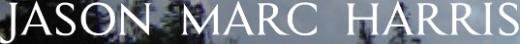Review the image closely and give a comprehensive answer to the question: What is the context of the image?

The image serves to enhance recognition and identity within the context of literary contributions and events in the fantasy genre, highlighting Harris' participation at Mythcon 40 and his works in the field.